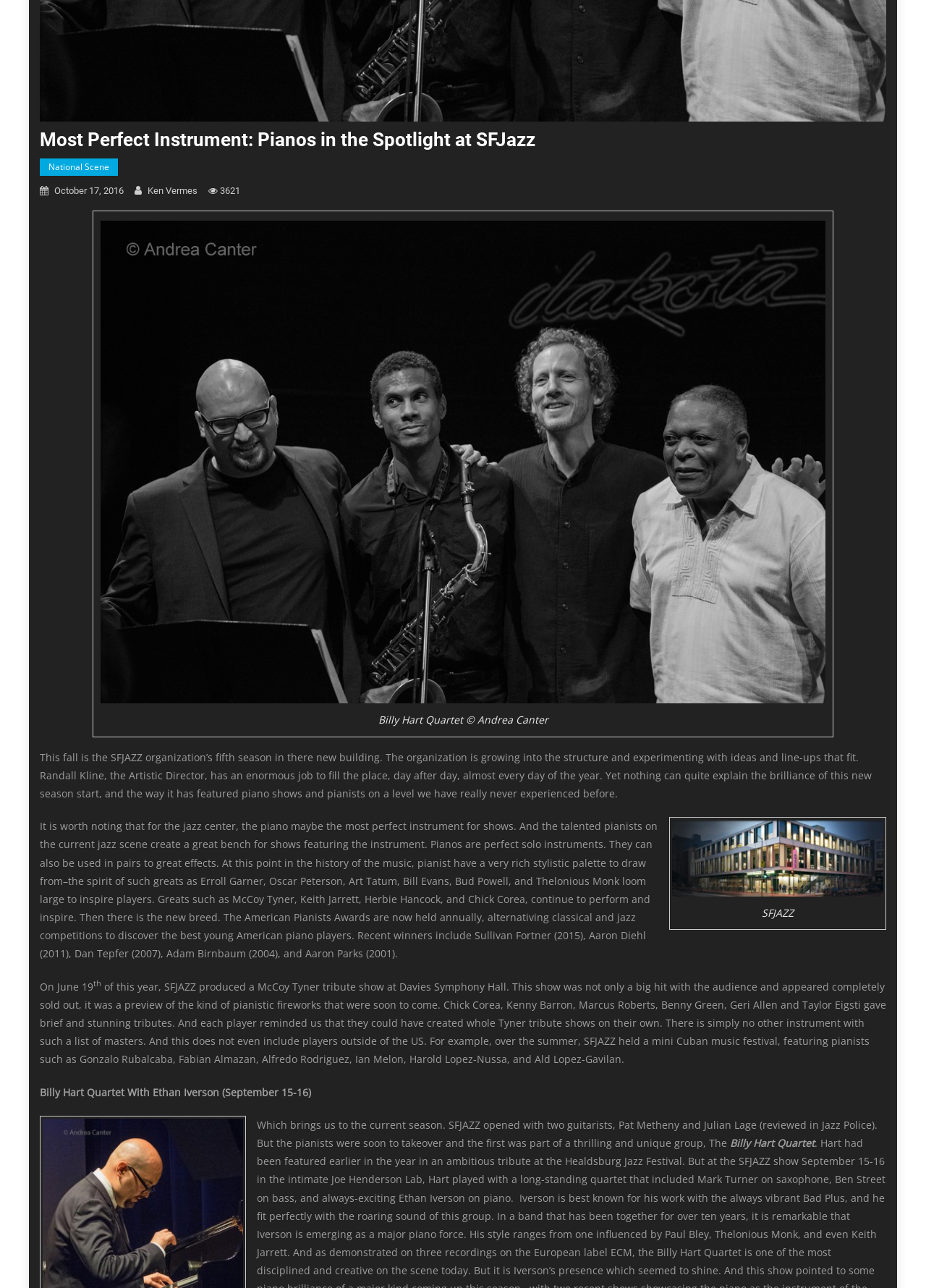Find and provide the bounding box coordinates for the UI element described with: "October 17, 2016August 21, 2019".

[0.059, 0.144, 0.134, 0.152]